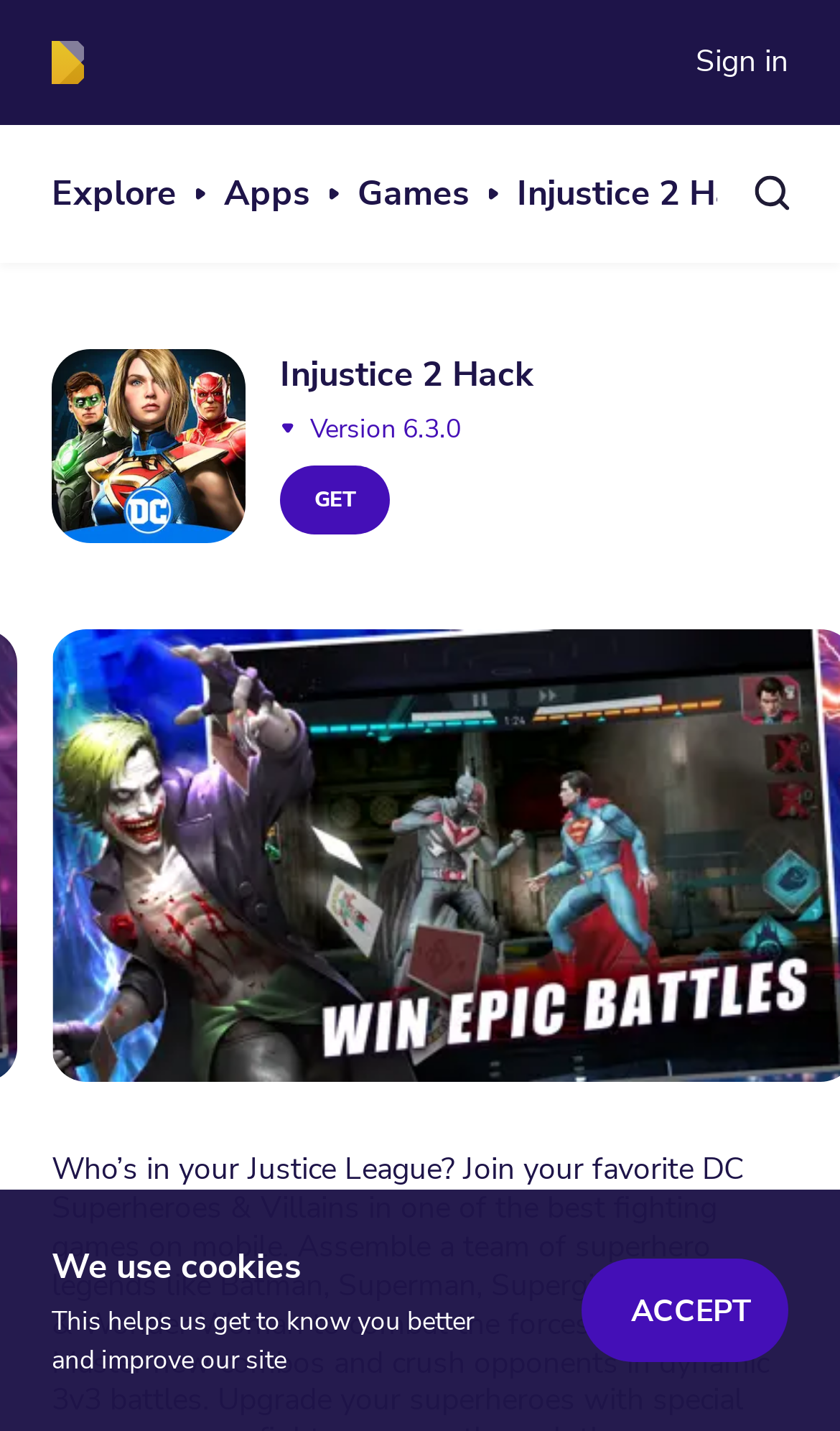Please identify the bounding box coordinates of the element's region that needs to be clicked to fulfill the following instruction: "Scroll to the top of the page". The bounding box coordinates should consist of four float numbers between 0 and 1, i.e., [left, top, right, bottom].

[0.81, 0.813, 0.938, 0.889]